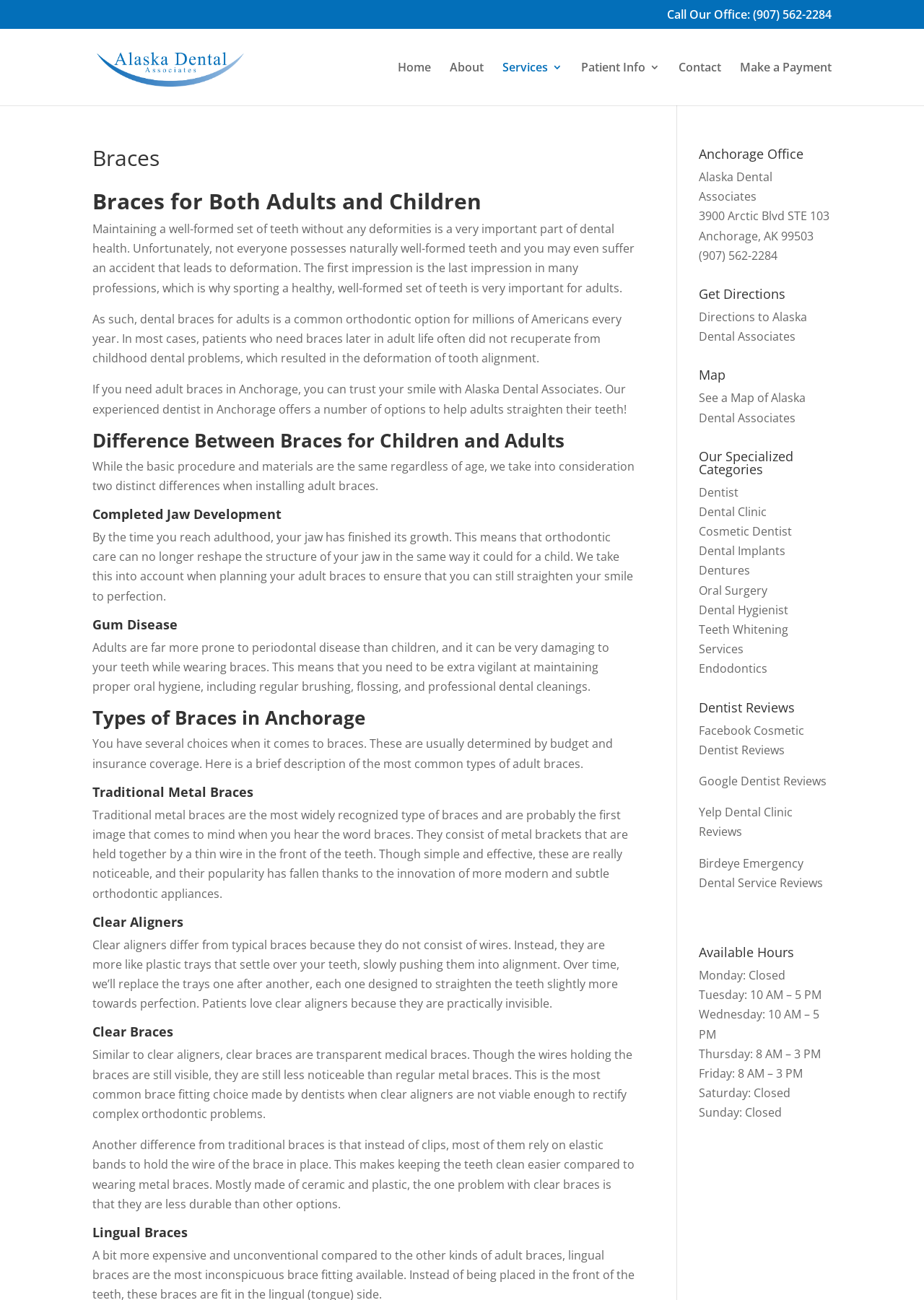Summarize the webpage comprehensively, mentioning all visible components.

This webpage is about adult braces in Anchorage, Alaska, provided by Alaska Dental Associates. At the top of the page, there is a navigation menu with links to "Home", "About", "Services", "Patient Info", "Contact", and "Make a Payment". Below the navigation menu, there is a heading "Braces" followed by a subheading "Braces for Both Adults and Children". 

The main content of the page is divided into sections, each with a heading. The first section explains the importance of having well-formed teeth and how dental braces can help adults achieve a healthy, beautiful smile. The second section discusses the differences between braces for children and adults, including completed jaw development and gum disease. 

The third section describes the types of braces available in Anchorage, including traditional metal braces, clear aligners, clear braces, and lingual braces. Each type of brace is explained in detail, including their characteristics, advantages, and disadvantages.

On the right side of the page, there is a section about the Anchorage office, including the address, phone number, and a link to get directions. Below this section, there are links to various specialized categories, such as dentist, dental clinic, cosmetic dentist, and dental implants. 

Further down, there are links to dentist reviews on different platforms, including Facebook, Google, Yelp, and Birdeye. The page also displays the available hours of the dental office, including the days and times they are open or closed.